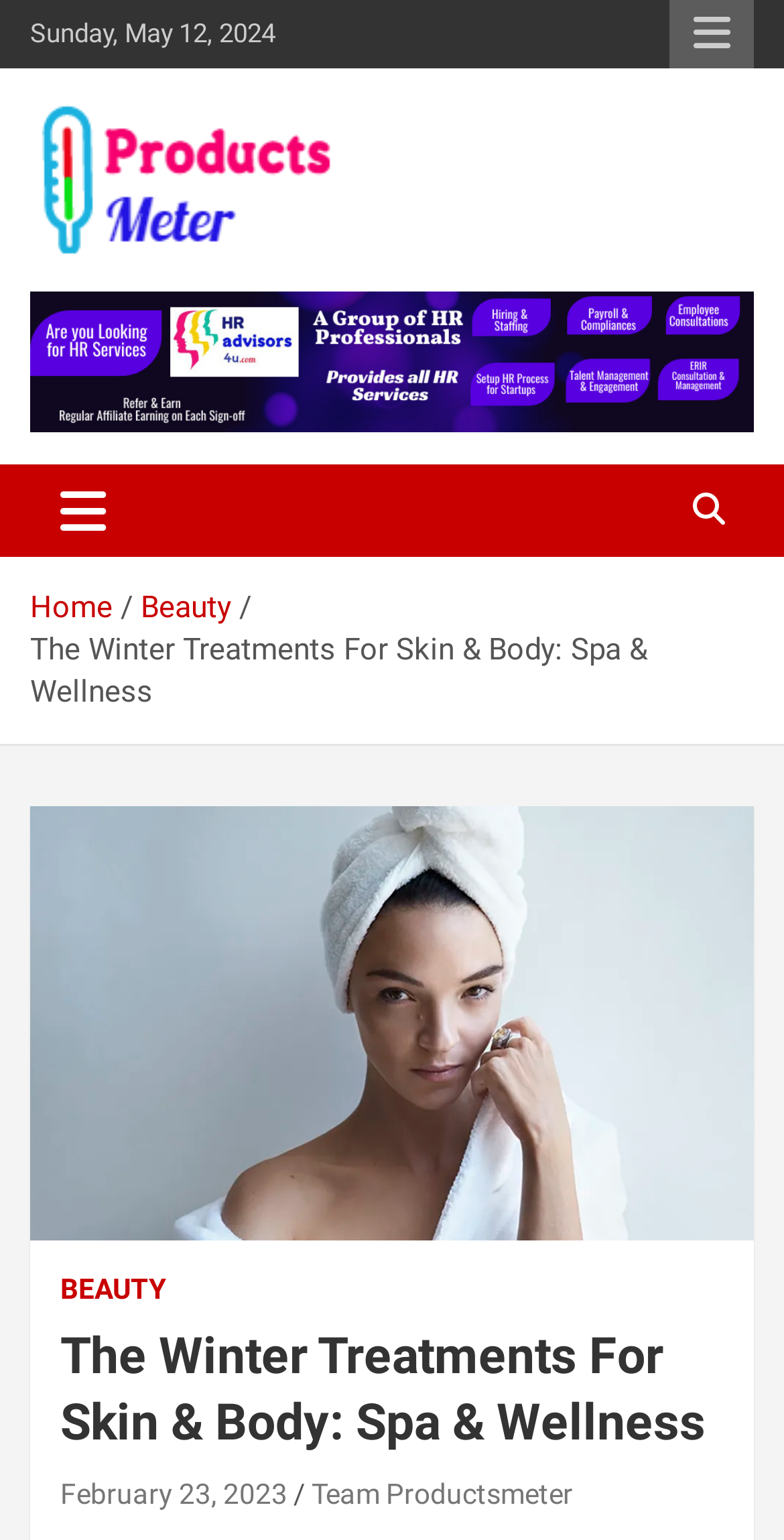Consider the image and give a detailed and elaborate answer to the question: 
What is the current date?

I found the current date by looking at the top of the webpage, where it displays the date 'Sunday, May 12, 2024'.